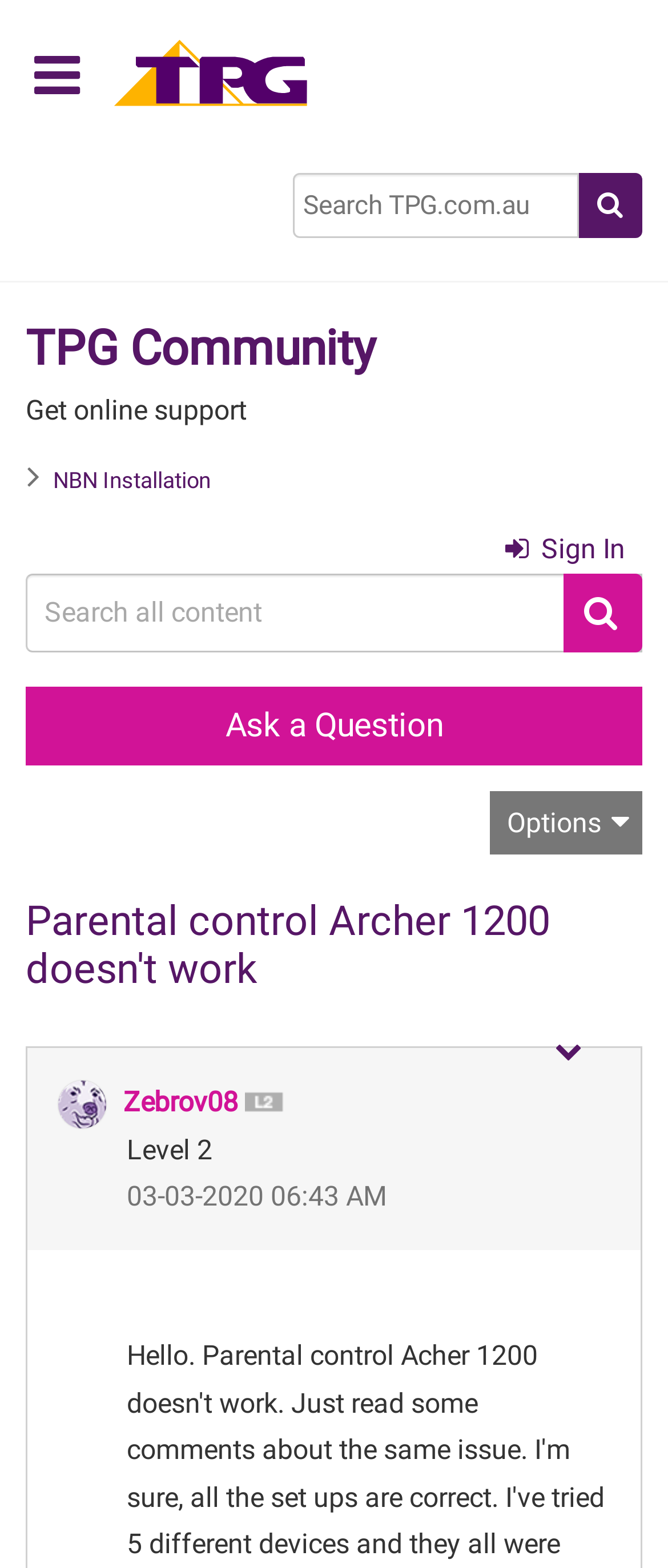Provide the bounding box coordinates of the section that needs to be clicked to accomplish the following instruction: "Ask a question."

[0.038, 0.438, 0.962, 0.488]